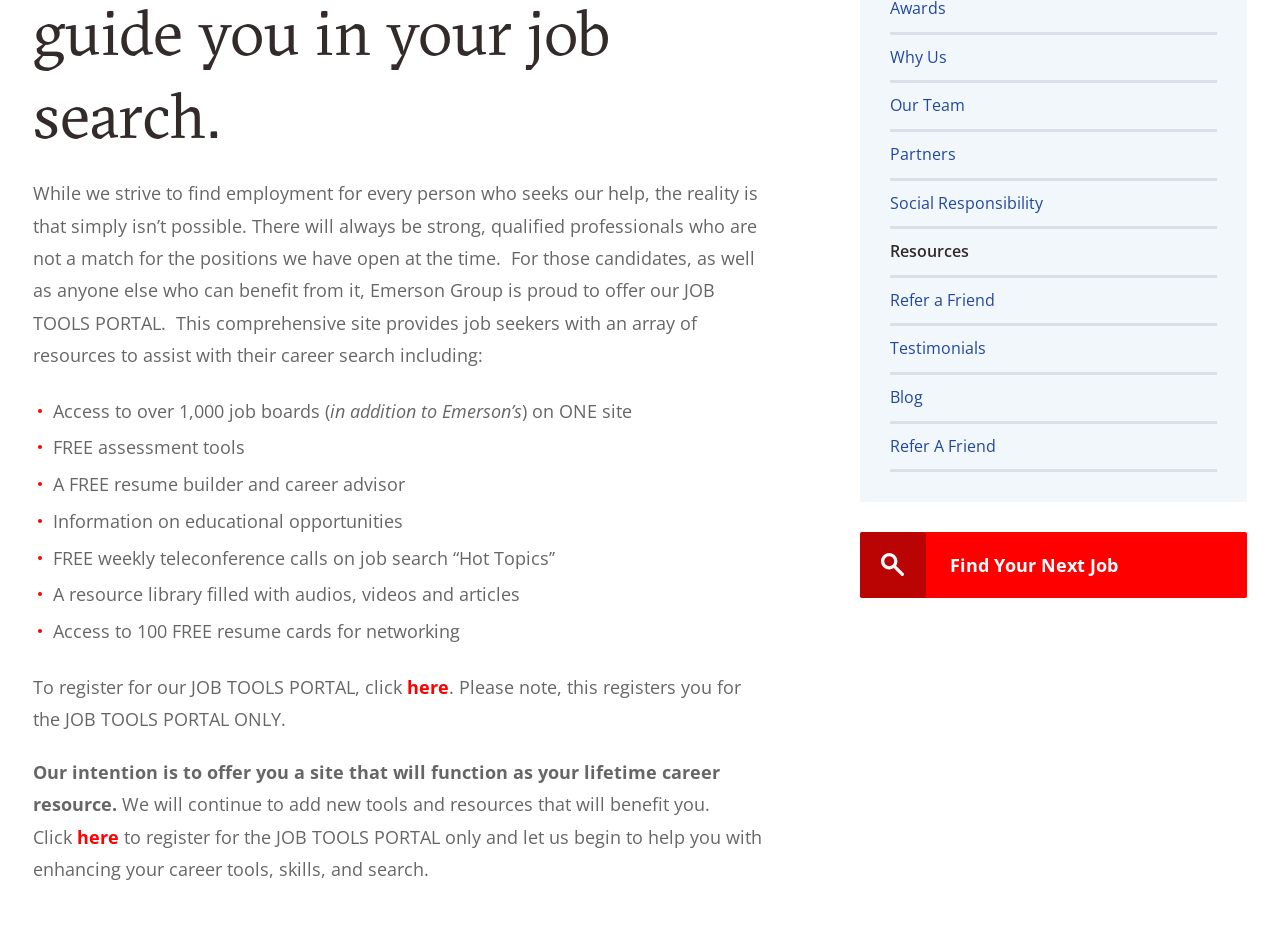Determine the bounding box coordinates for the UI element with the following description: "Find Your Next Job". The coordinates should be four float numbers between 0 and 1, represented as [left, top, right, bottom].

[0.672, 0.575, 0.974, 0.647]